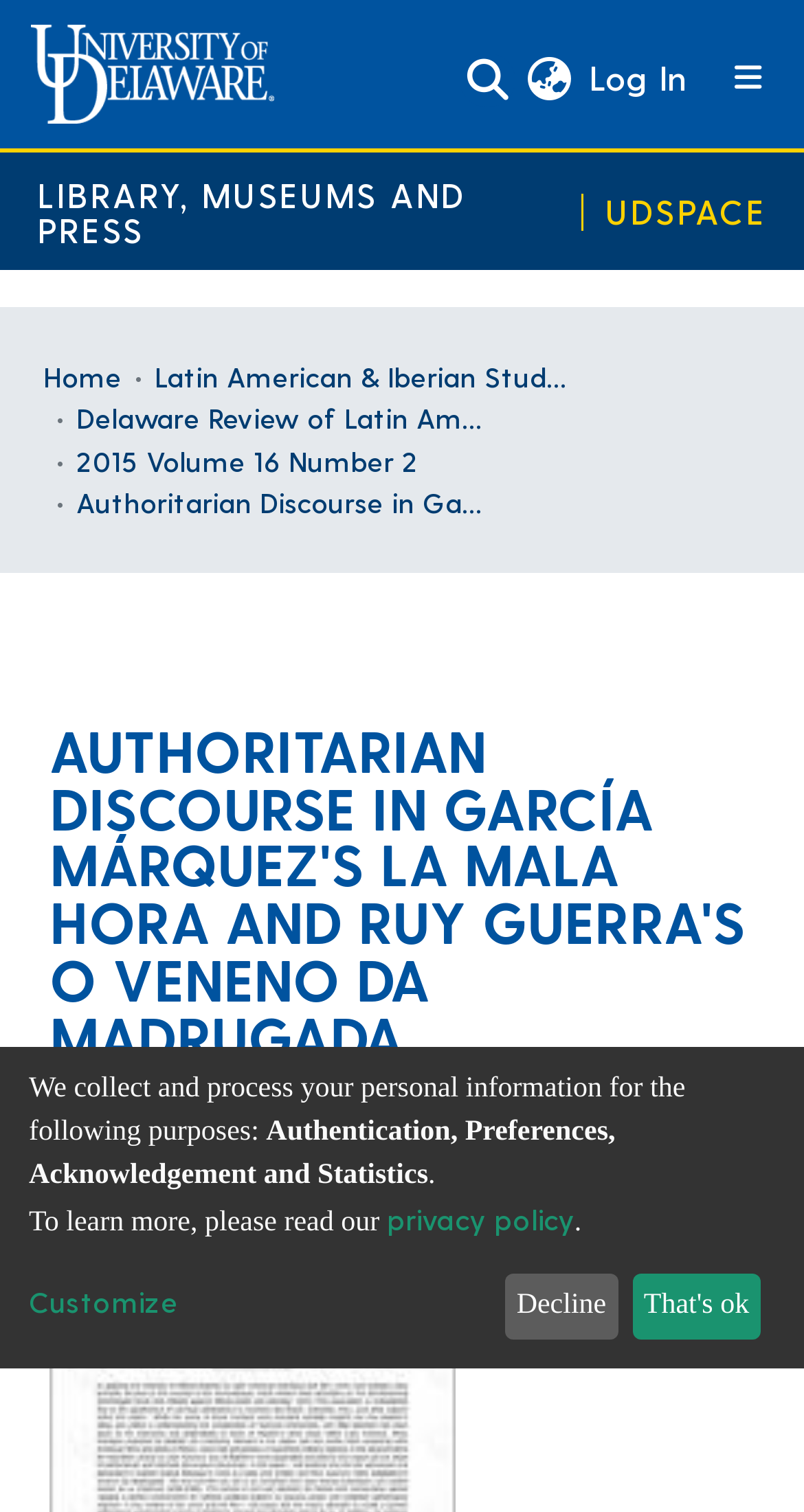Answer the question with a brief word or phrase:
How many buttons are in the user profile bar?

4